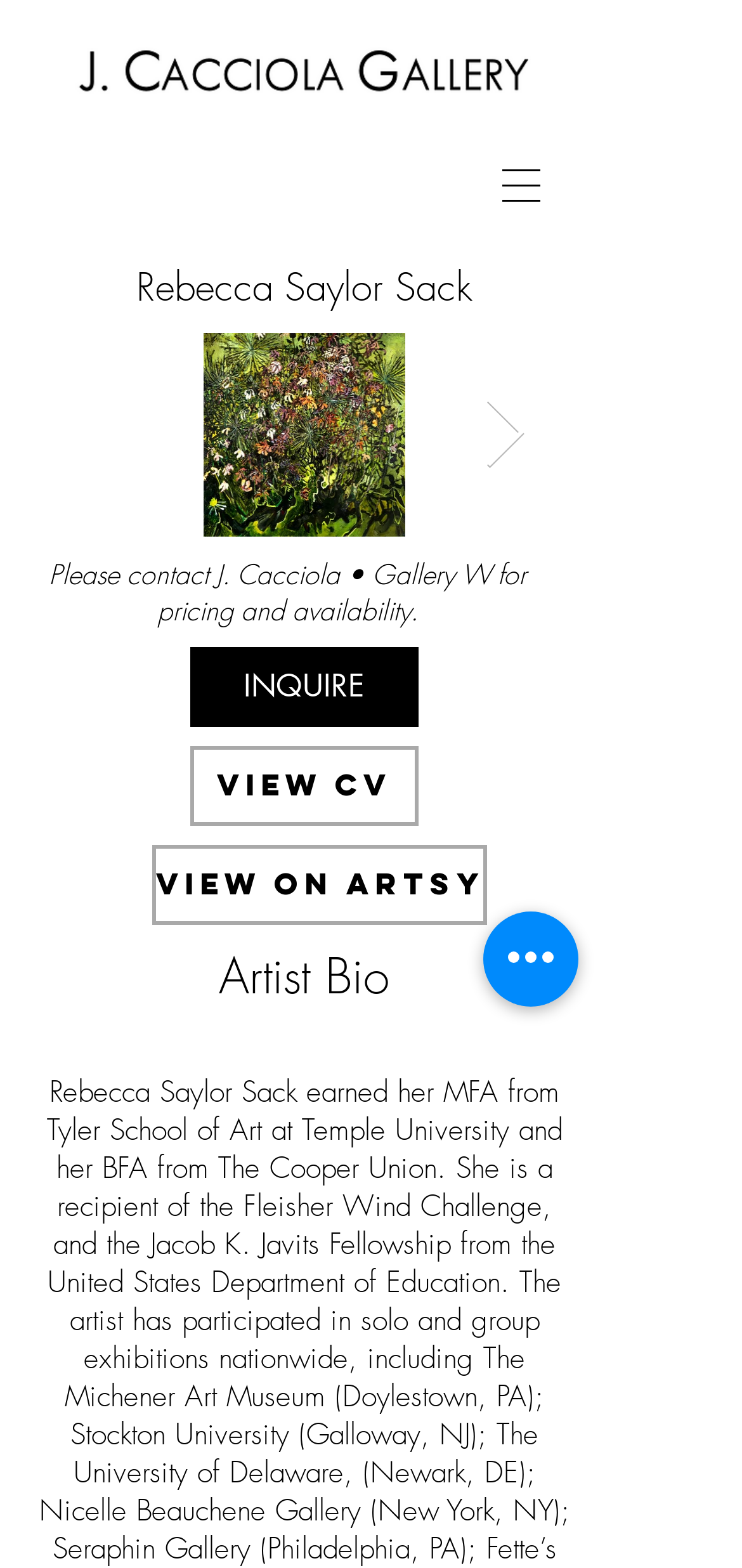Determine the bounding box for the HTML element described here: "View on Artsy". The coordinates should be given as [left, top, right, bottom] with each number being a float between 0 and 1.

[0.205, 0.539, 0.636, 0.59]